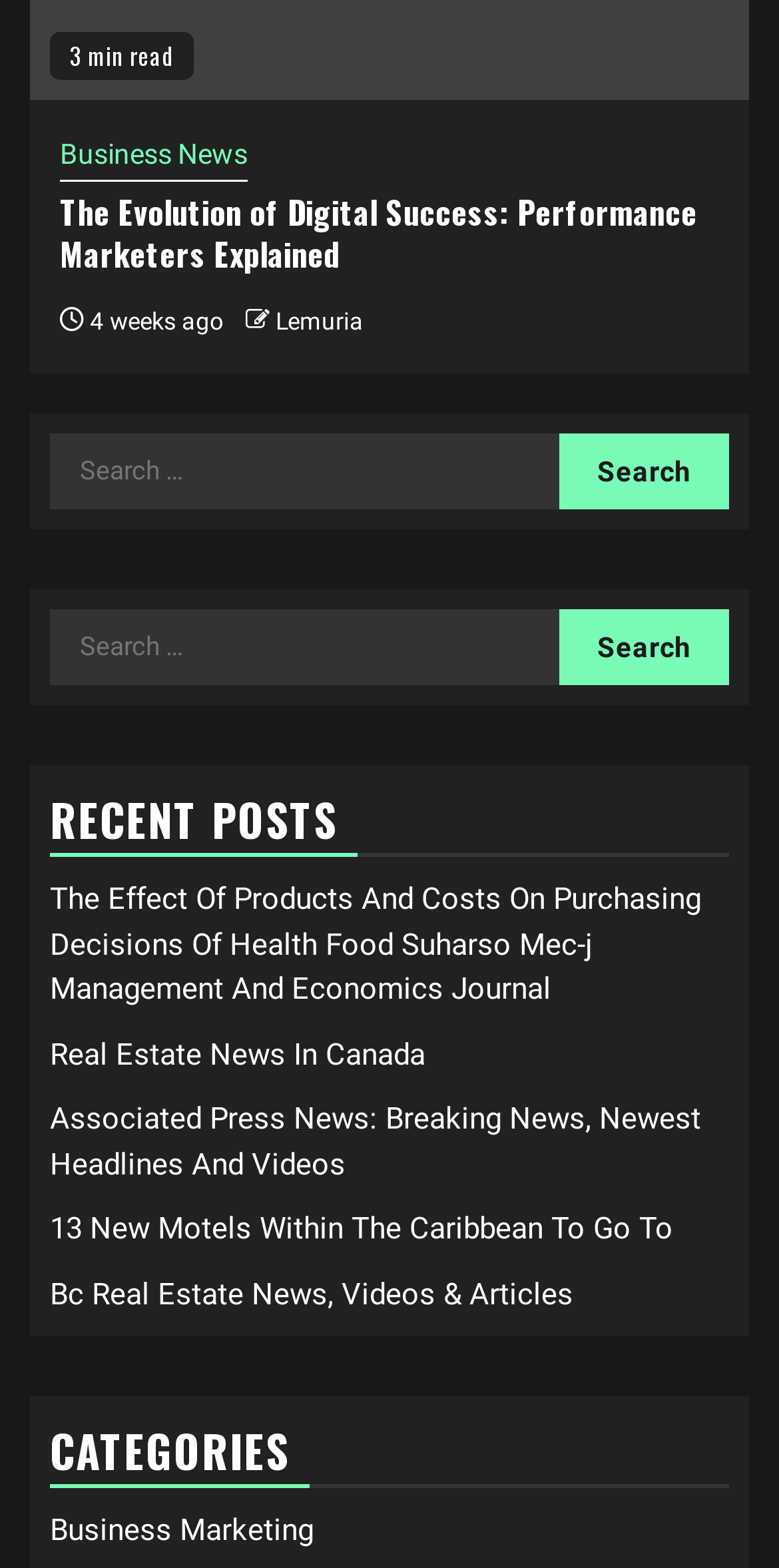Using the format (top-left x, top-left y, bottom-right x, bottom-right y), provide the bounding box coordinates for the described UI element. All values should be floating point numbers between 0 and 1: Real Estate News In Canada

[0.064, 0.661, 0.546, 0.683]